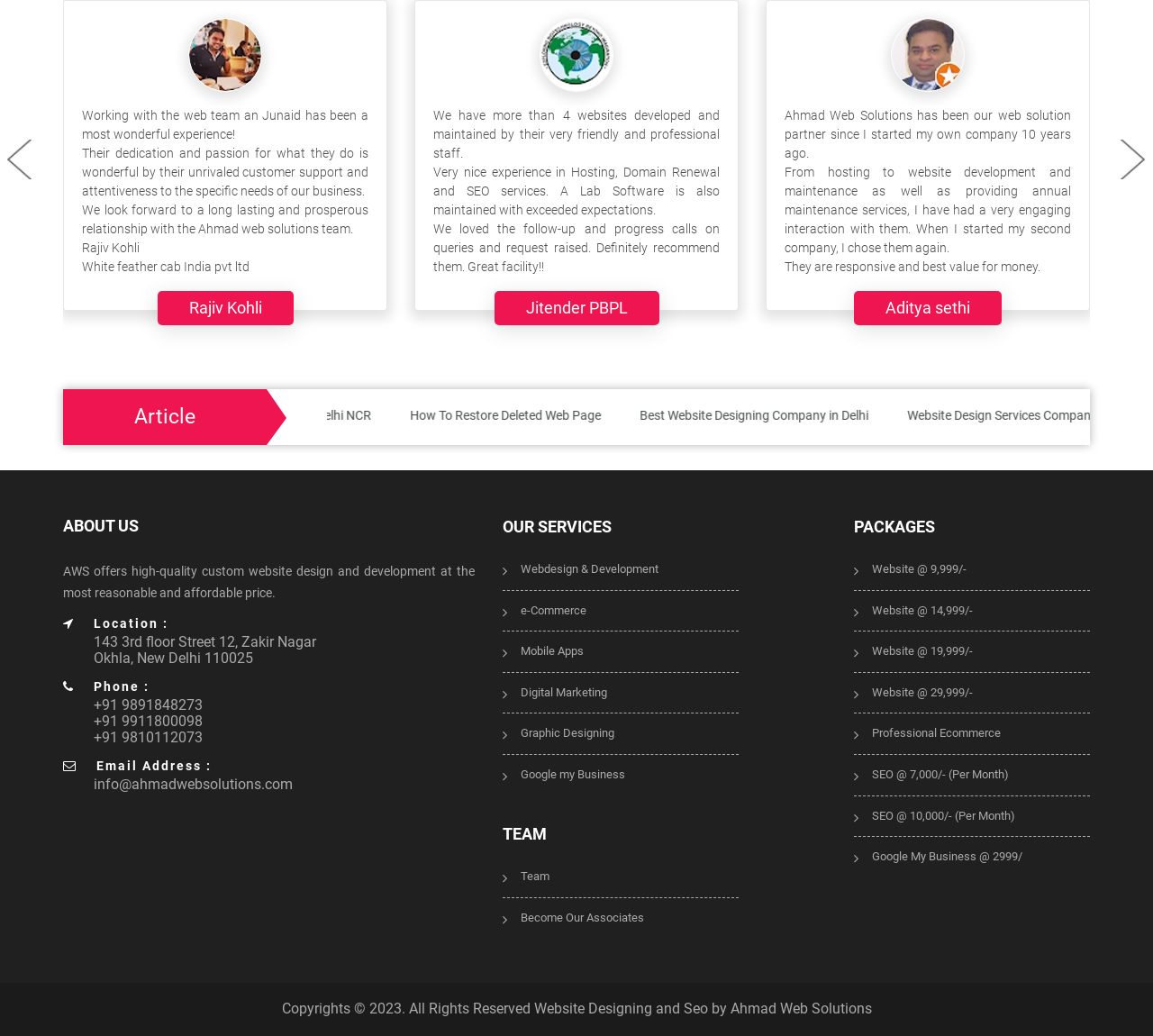Using the element description: "Professional Ecommerce", determine the bounding box coordinates for the specified UI element. The coordinates should be four float numbers between 0 and 1, [left, top, right, bottom].

[0.74, 0.7, 0.945, 0.717]